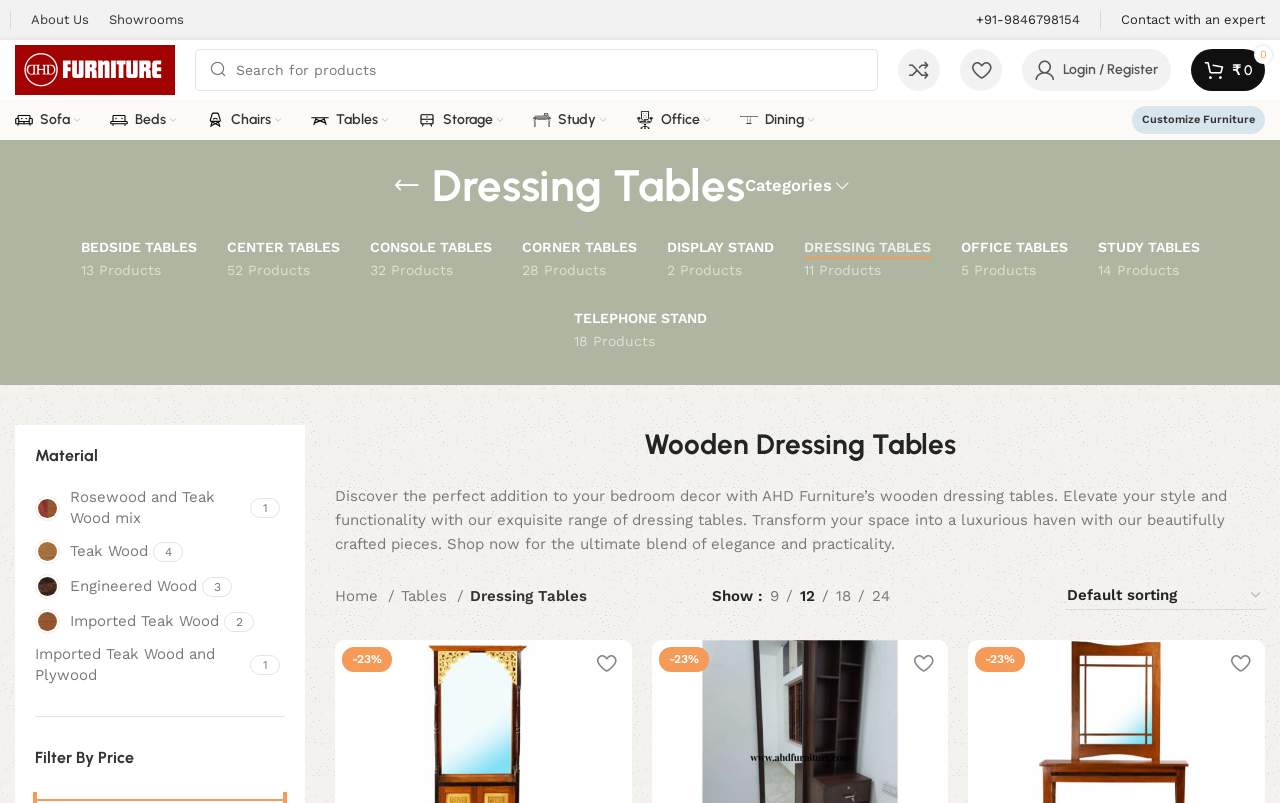Please identify the bounding box coordinates of the clickable area that will fulfill the following instruction: "Add to wishlist". The coordinates should be in the format of four float numbers between 0 and 1, i.e., [left, top, right, bottom].

[0.454, 0.797, 0.493, 0.853]